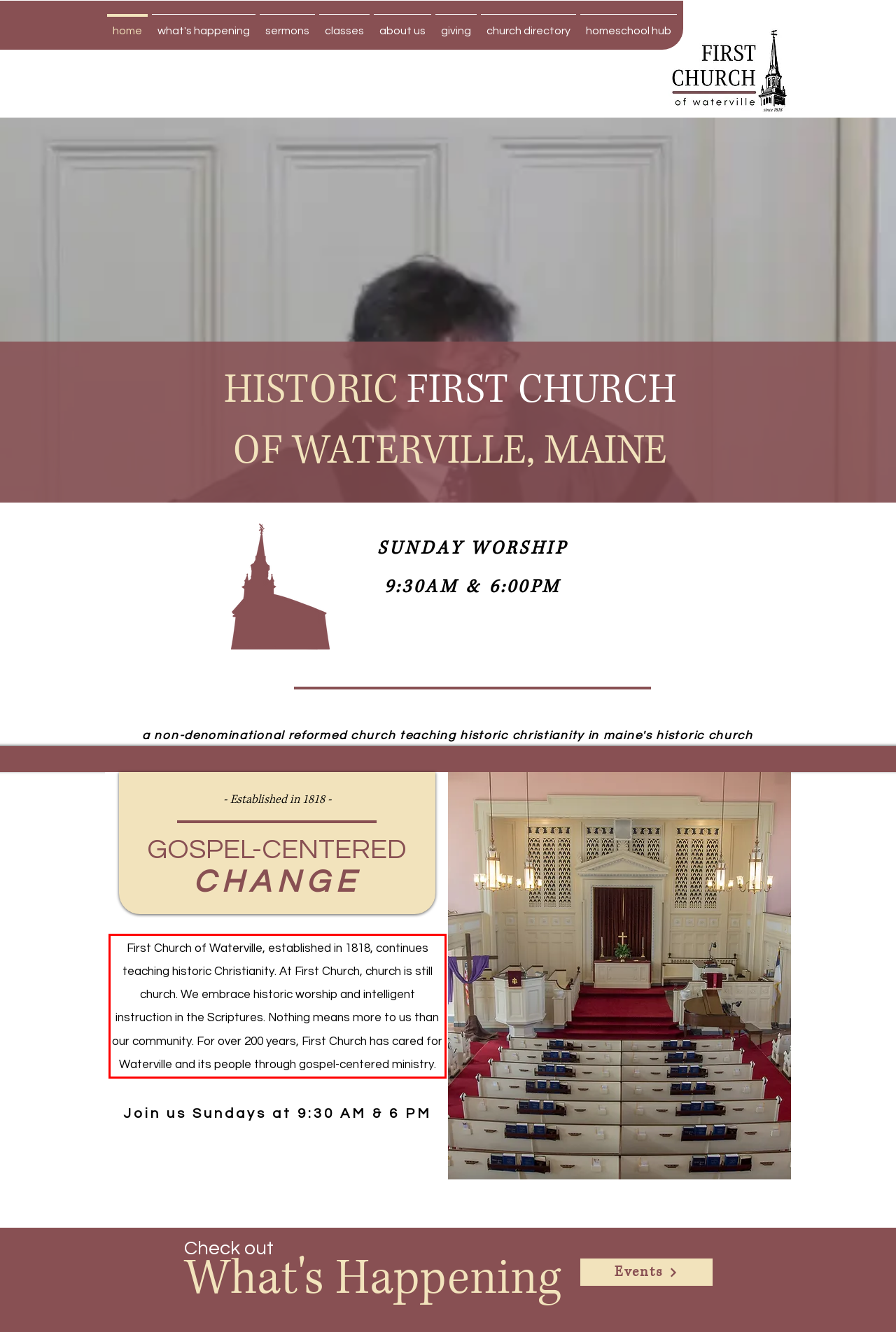Please identify and extract the text from the UI element that is surrounded by a red bounding box in the provided webpage screenshot.

First Church of Waterville, established in 1818, continues teaching historic Christianity. At First Church, church is still church. We embrace historic worship and intelligent instruction in the Scriptures. Nothing means more to us than our community. For over 200 years, First Church has cared for Waterville and its people through gospel-centered ministry.